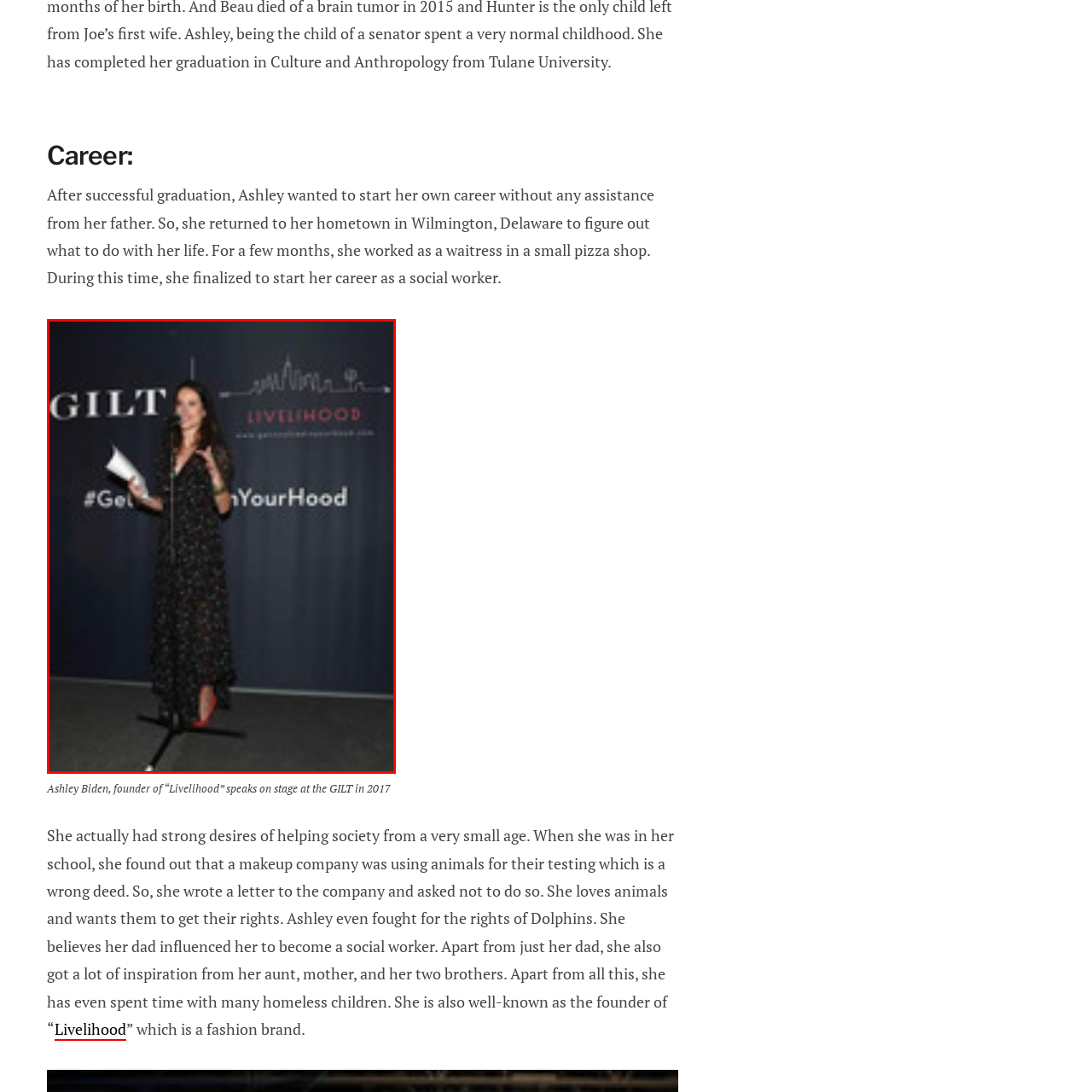What is the theme of the event?
Check the image inside the red bounding box and provide your answer in a single word or short phrase.

Community and personal empowerment